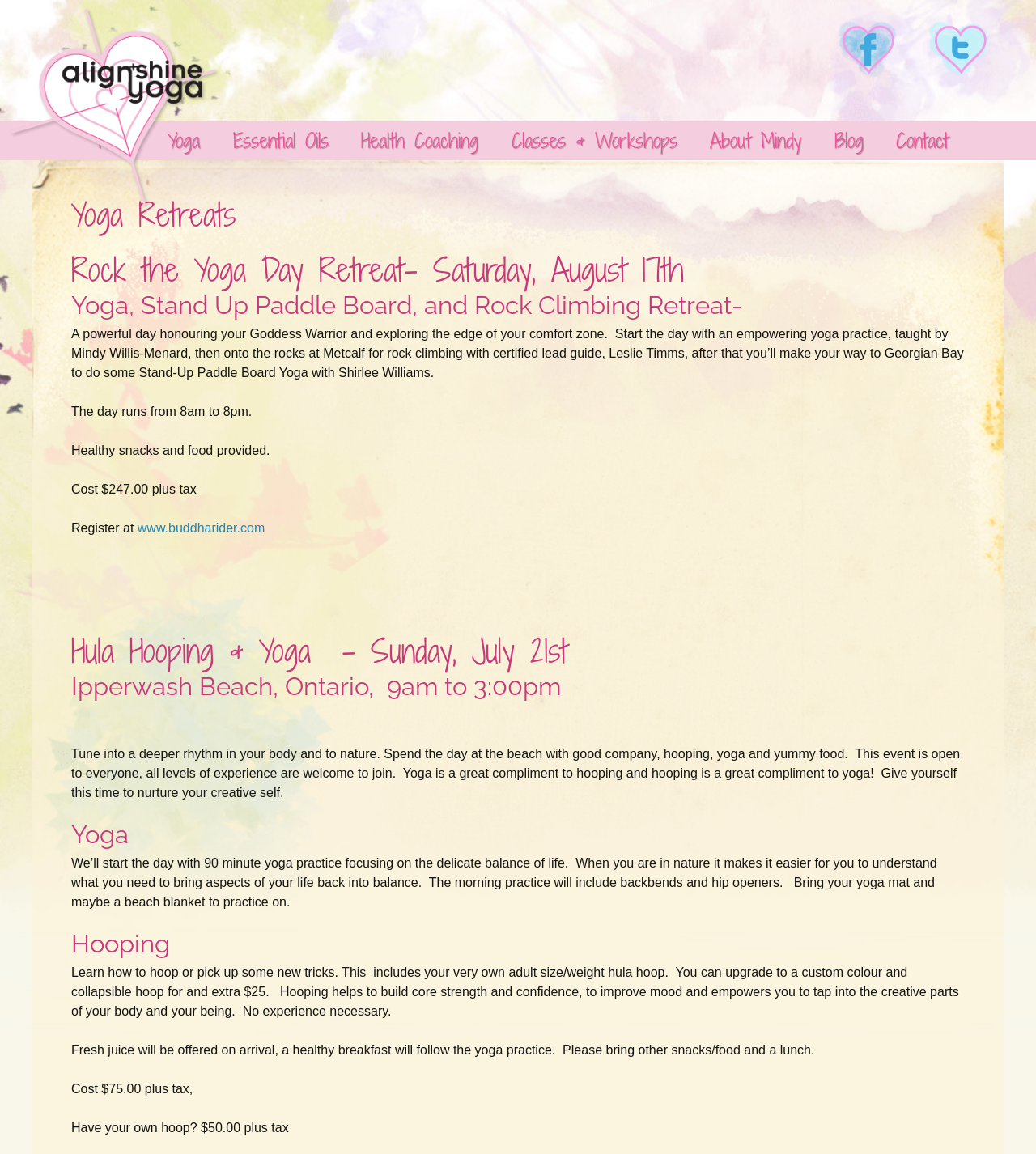Please identify the bounding box coordinates of where to click in order to follow the instruction: "Click the 'www.buddharider.com' link".

[0.133, 0.452, 0.256, 0.464]